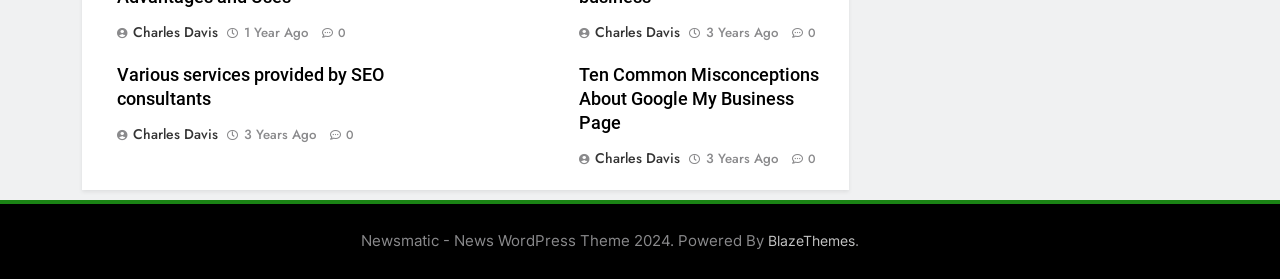What is the theme of the website?
Using the image, provide a detailed and thorough answer to the question.

The footer of the website has a static text 'Newsmatic - News WordPress Theme 2024. Powered By BlazeThemes', which suggests that the theme of the website is a News WordPress Theme.